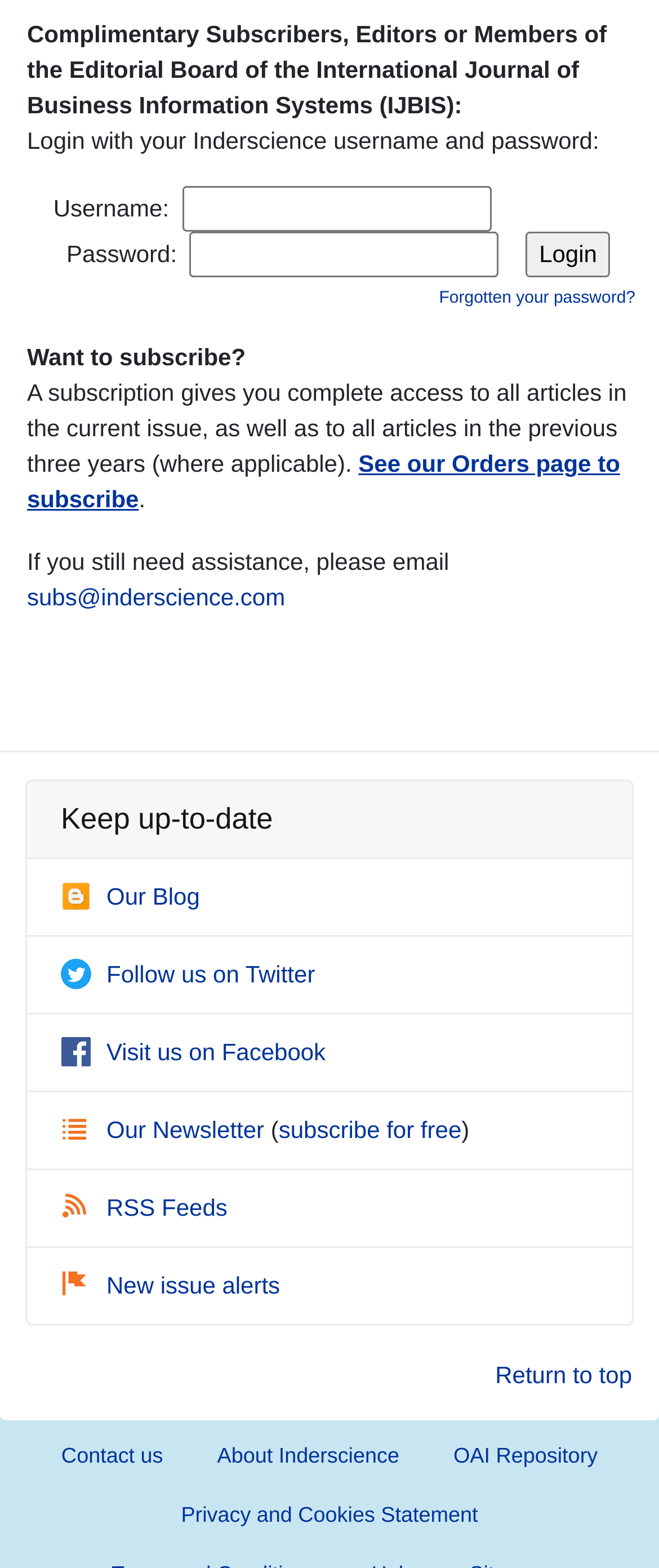Using the description "Return to top", predict the bounding box of the relevant HTML element.

[0.751, 0.866, 0.959, 0.889]